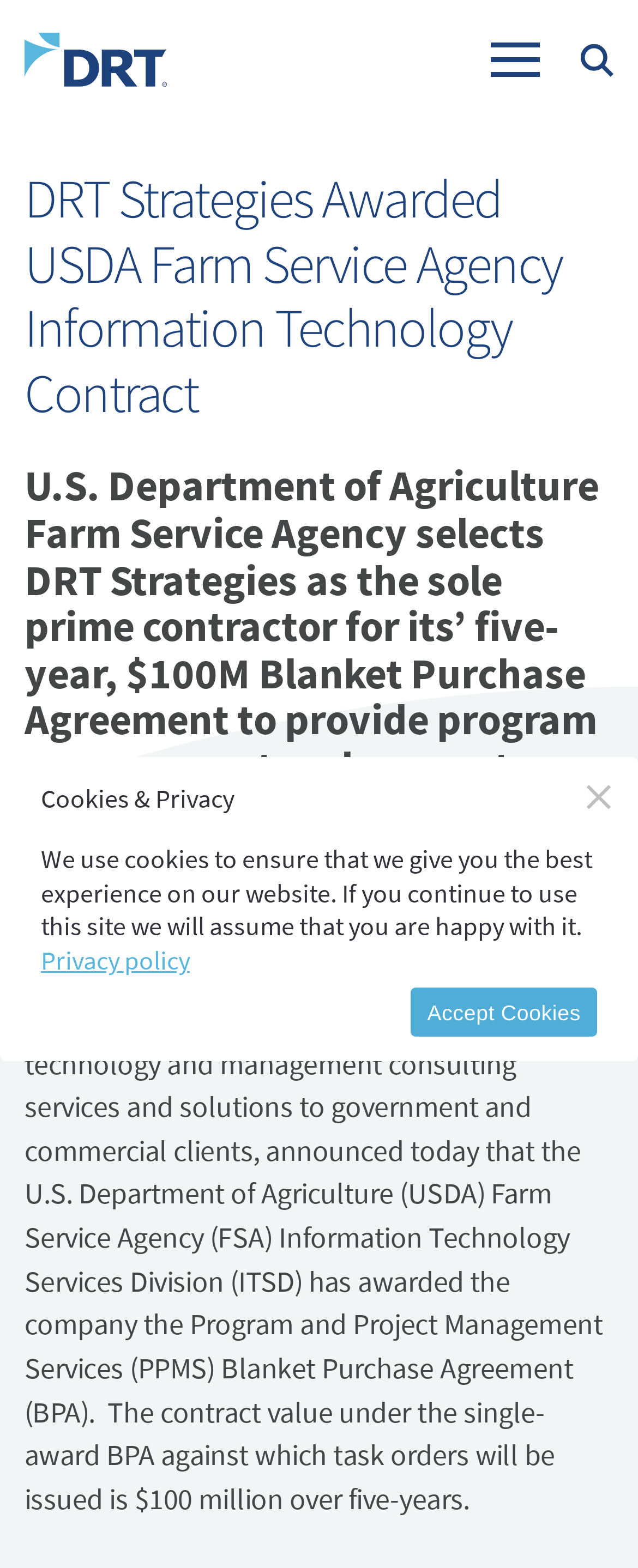What is the location of DRT Strategies?
Please provide a comprehensive answer based on the information in the image.

I found the location of DRT Strategies in the static text, which states that the company is located in Arlington, VA.